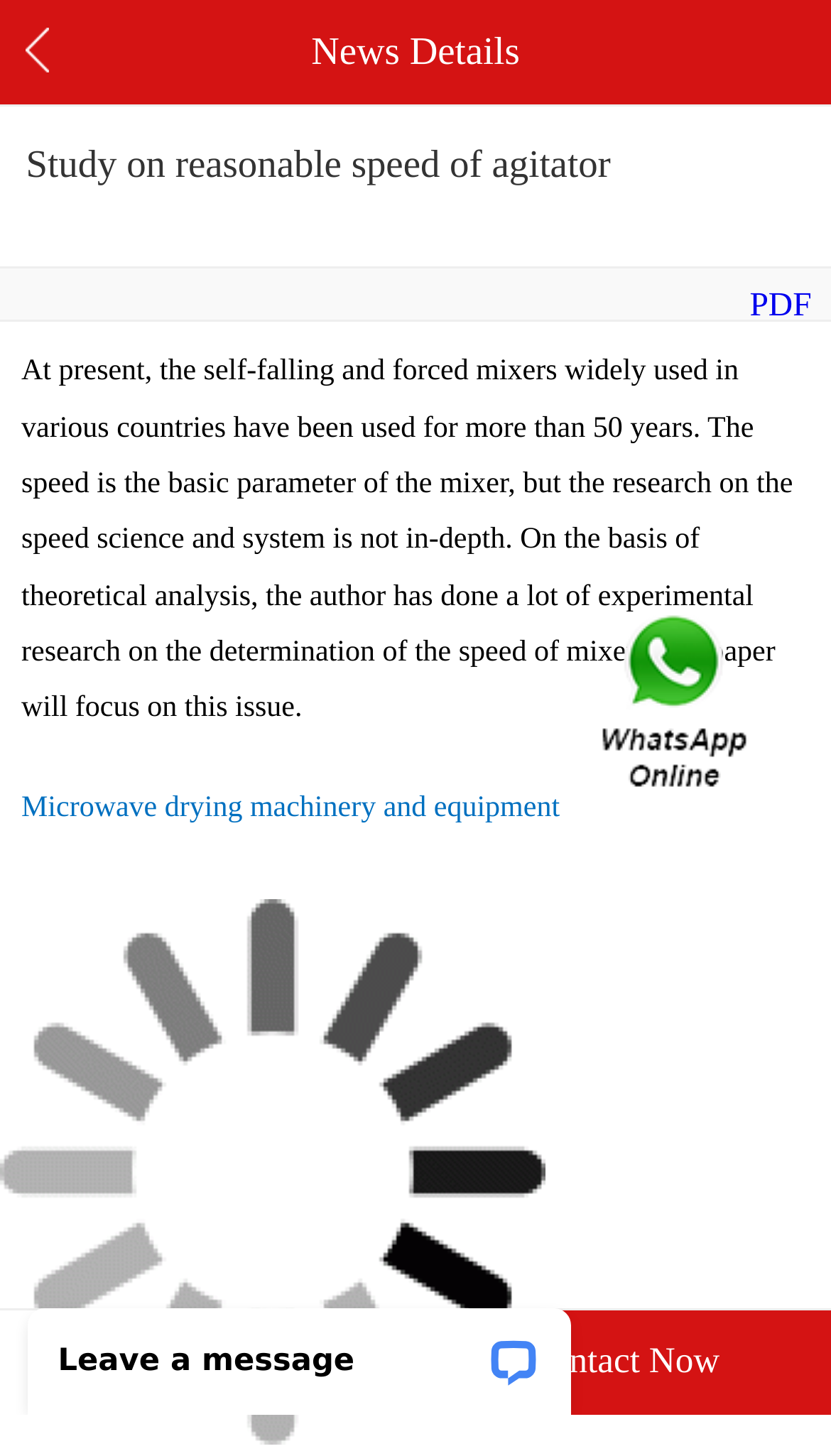Provide the bounding box coordinates of the UI element that matches the description: "parent_node: News Details".

[0.031, 0.02, 0.059, 0.05]